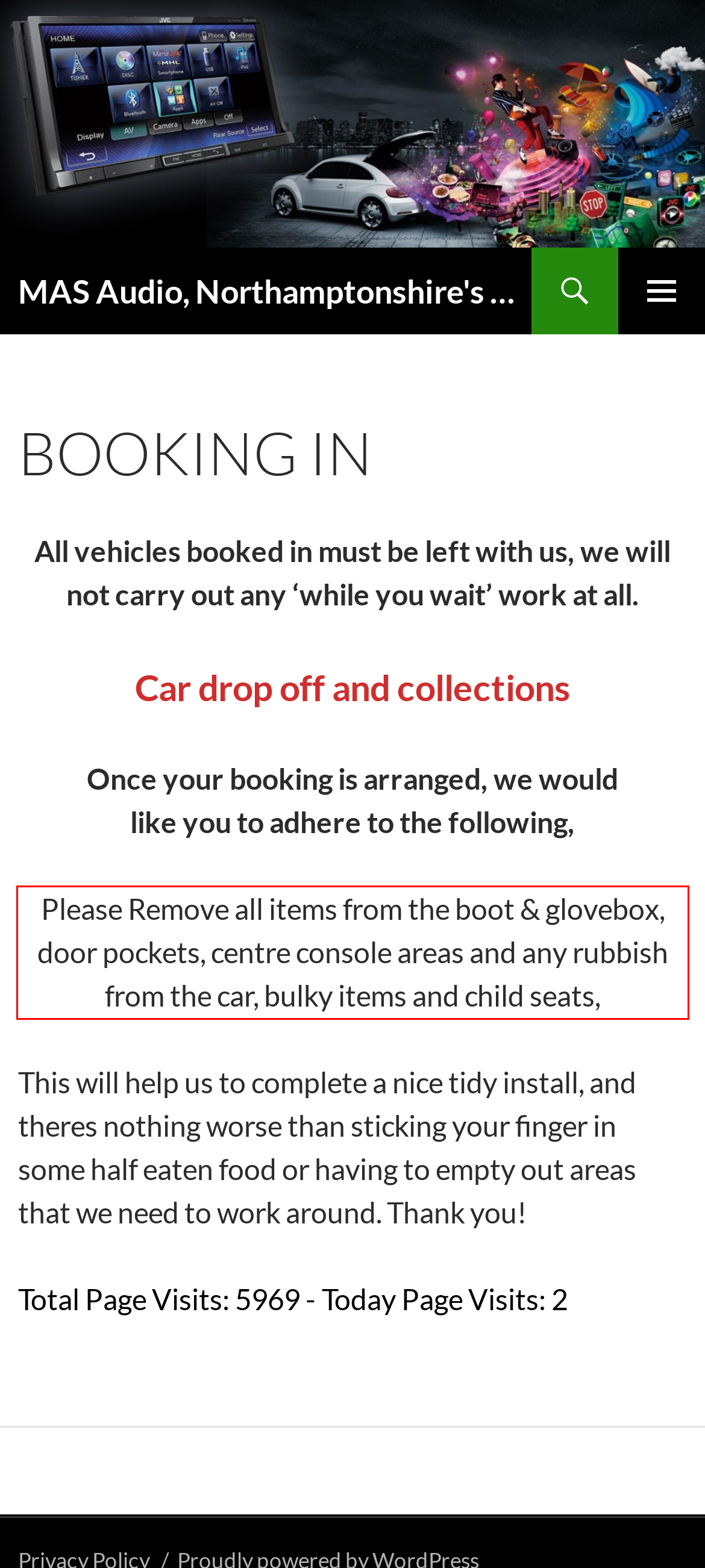Please use OCR to extract the text content from the red bounding box in the provided webpage screenshot.

Please Remove all items from the boot & glovebox, door pockets, centre console areas and any rubbish from the car, bulky items and child seats,